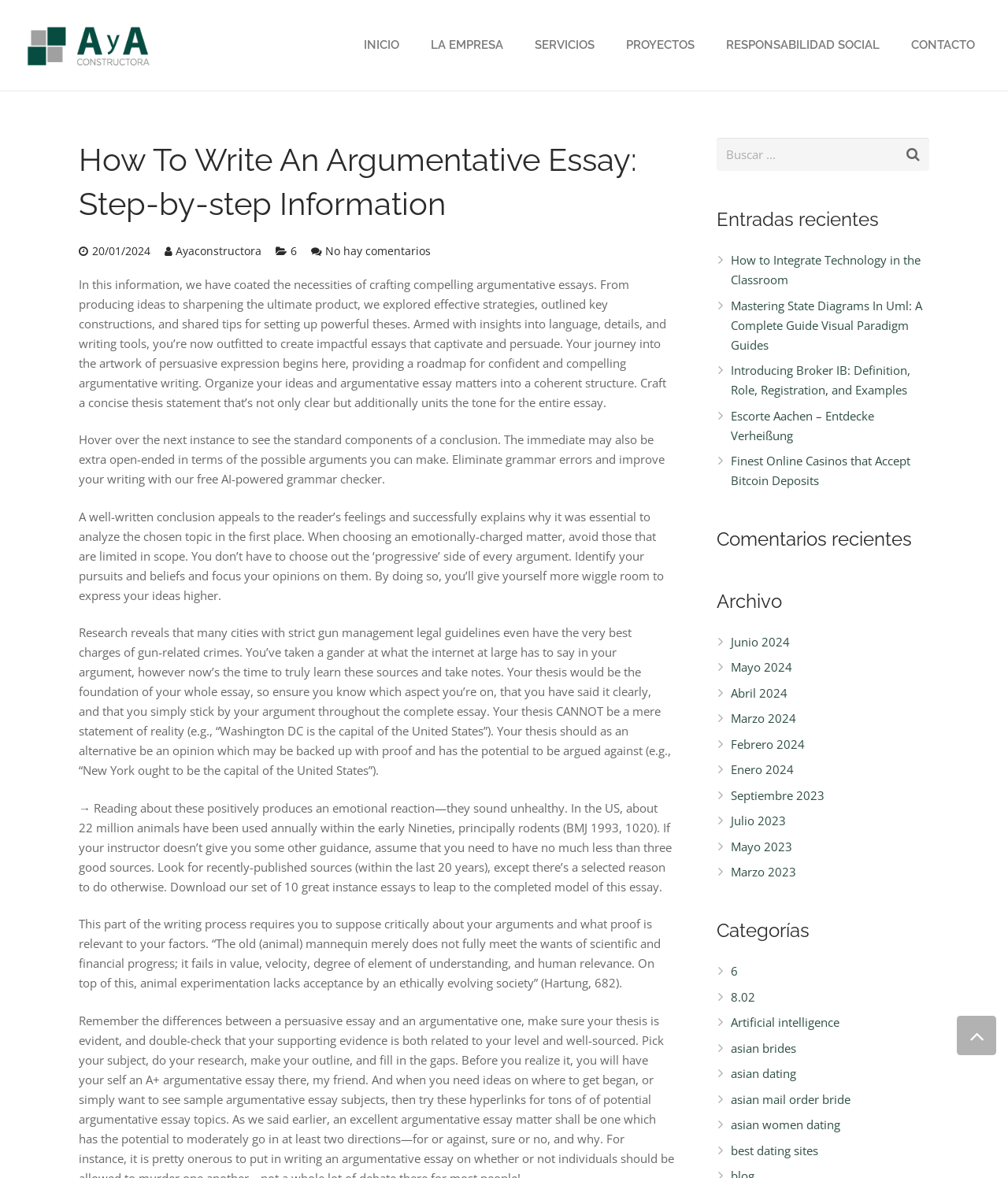Provide a brief response in the form of a single word or phrase:
What is the date mentioned in the article?

20/01/2024